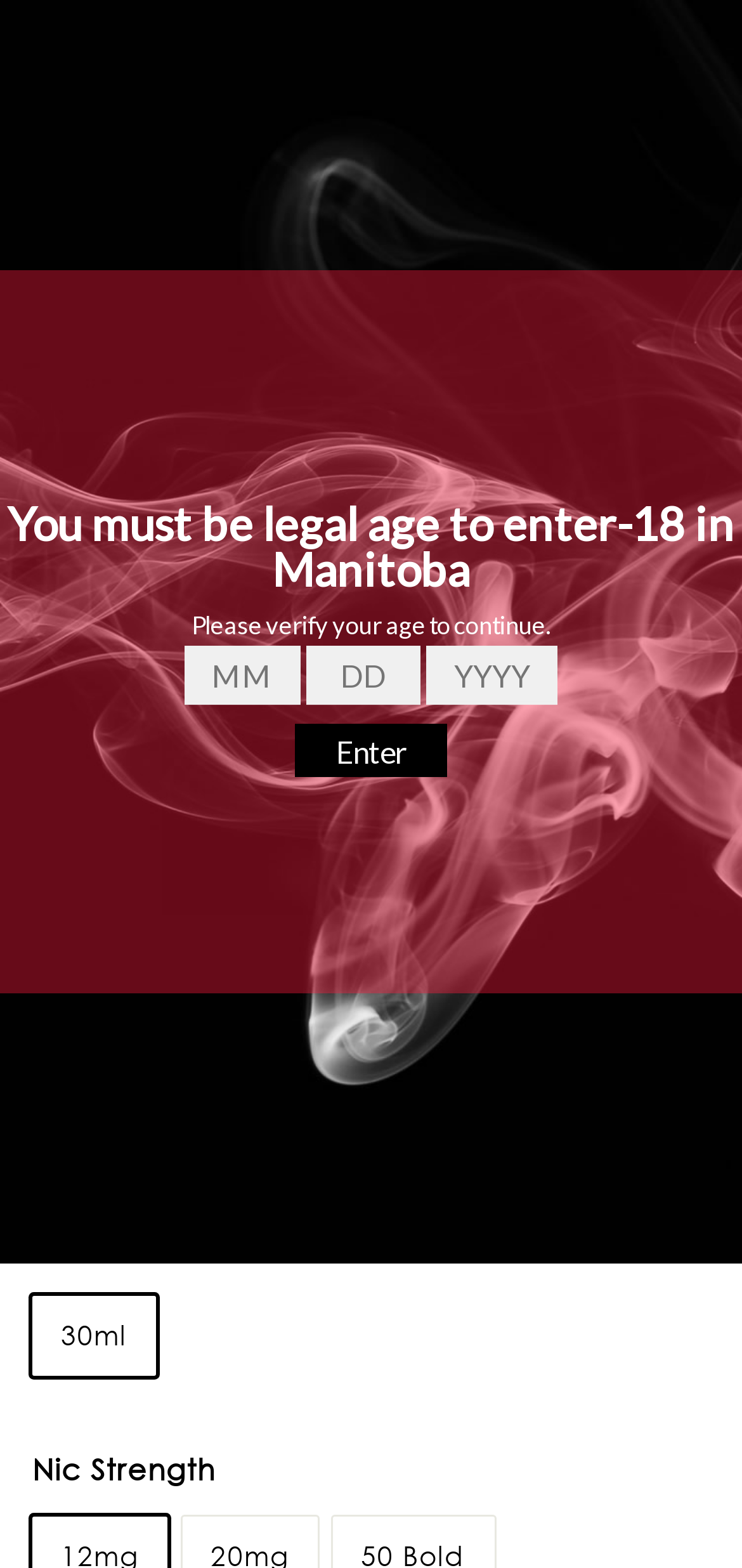What is the navigation menu called?
Please give a detailed and elaborate answer to the question.

I identified the navigation menu by looking at the button with the text 'SITE NAVIGATION' and determining that it controls the mobile navigation.